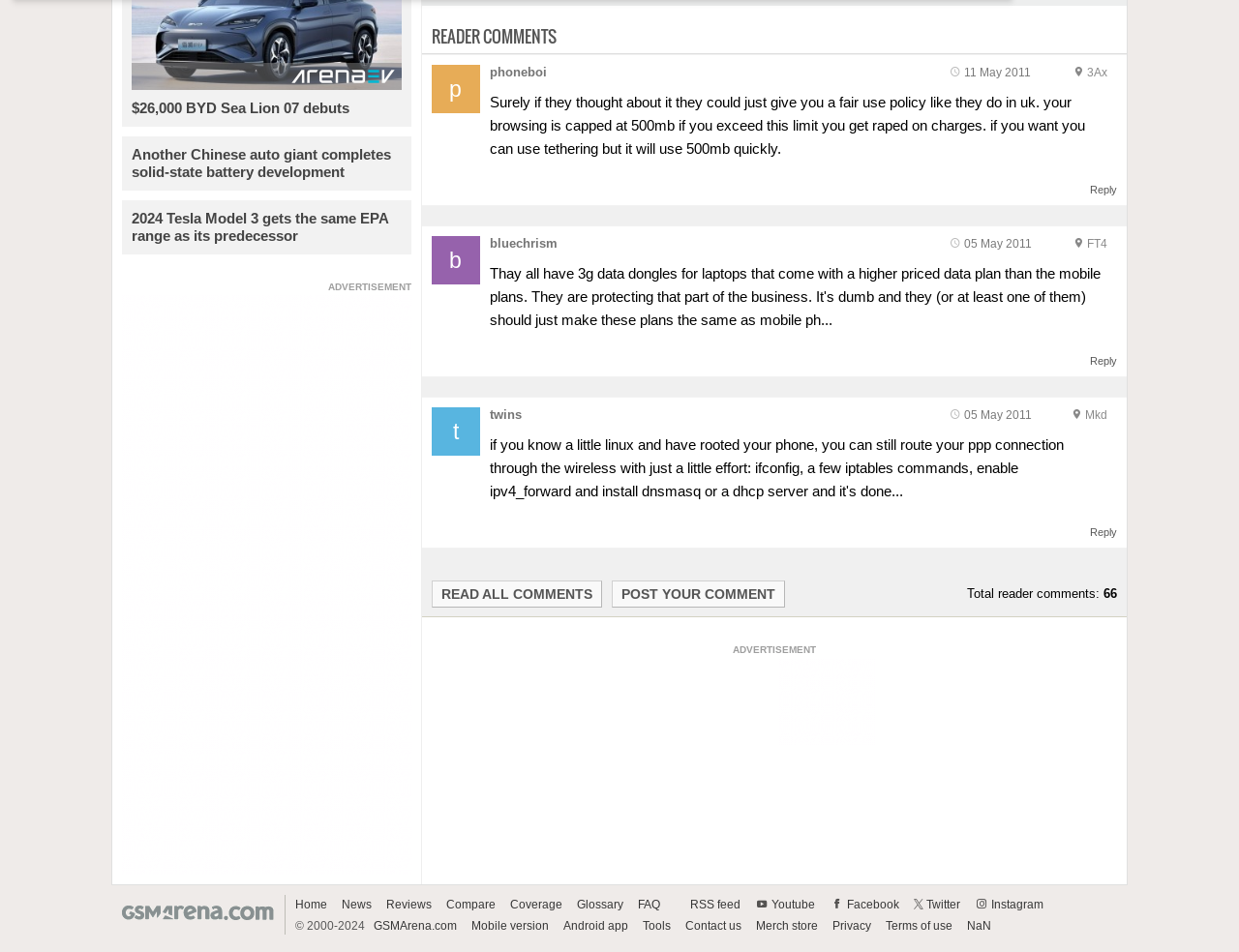Locate the bounding box coordinates for the element described below: "Post your comment". The coordinates must be four float values between 0 and 1, formatted as [left, top, right, bottom].

[0.493, 0.61, 0.633, 0.638]